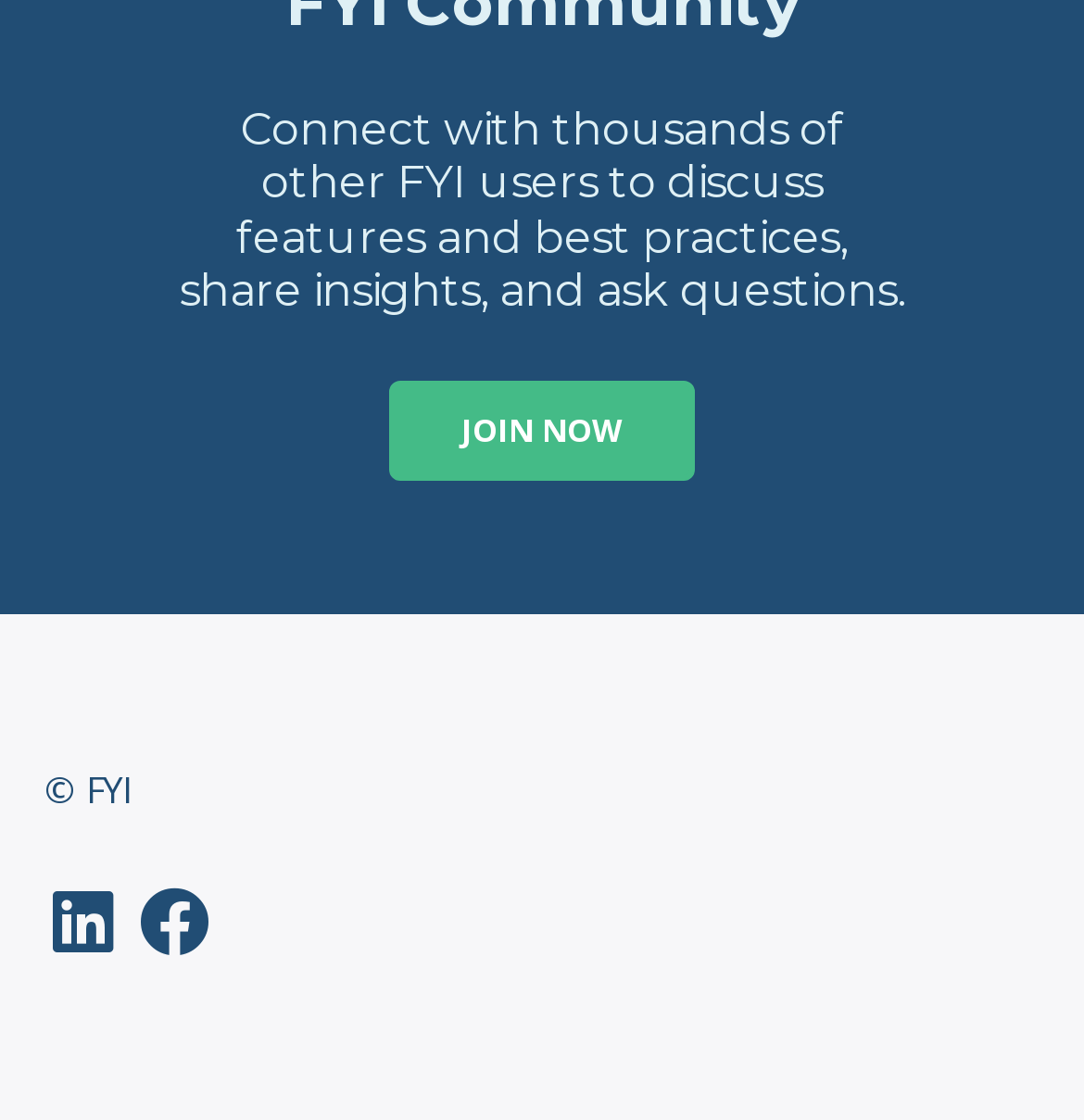Provide the bounding box coordinates for the UI element that is described by this text: "Join now". The coordinates should be in the form of four float numbers between 0 and 1: [left, top, right, bottom].

[0.359, 0.339, 0.641, 0.43]